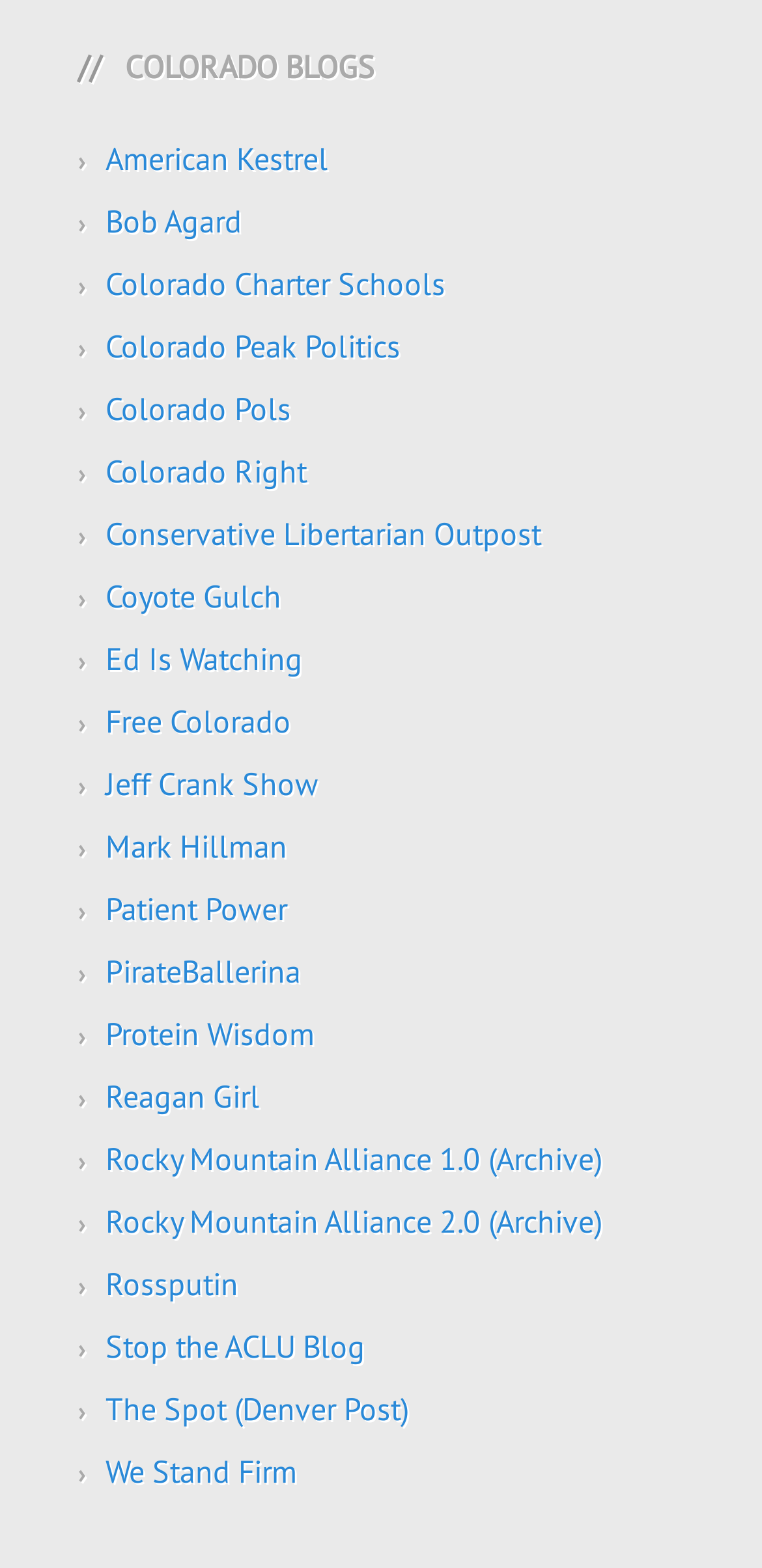What is the name of the first blog listed?
Refer to the image and respond with a one-word or short-phrase answer.

American Kestrel